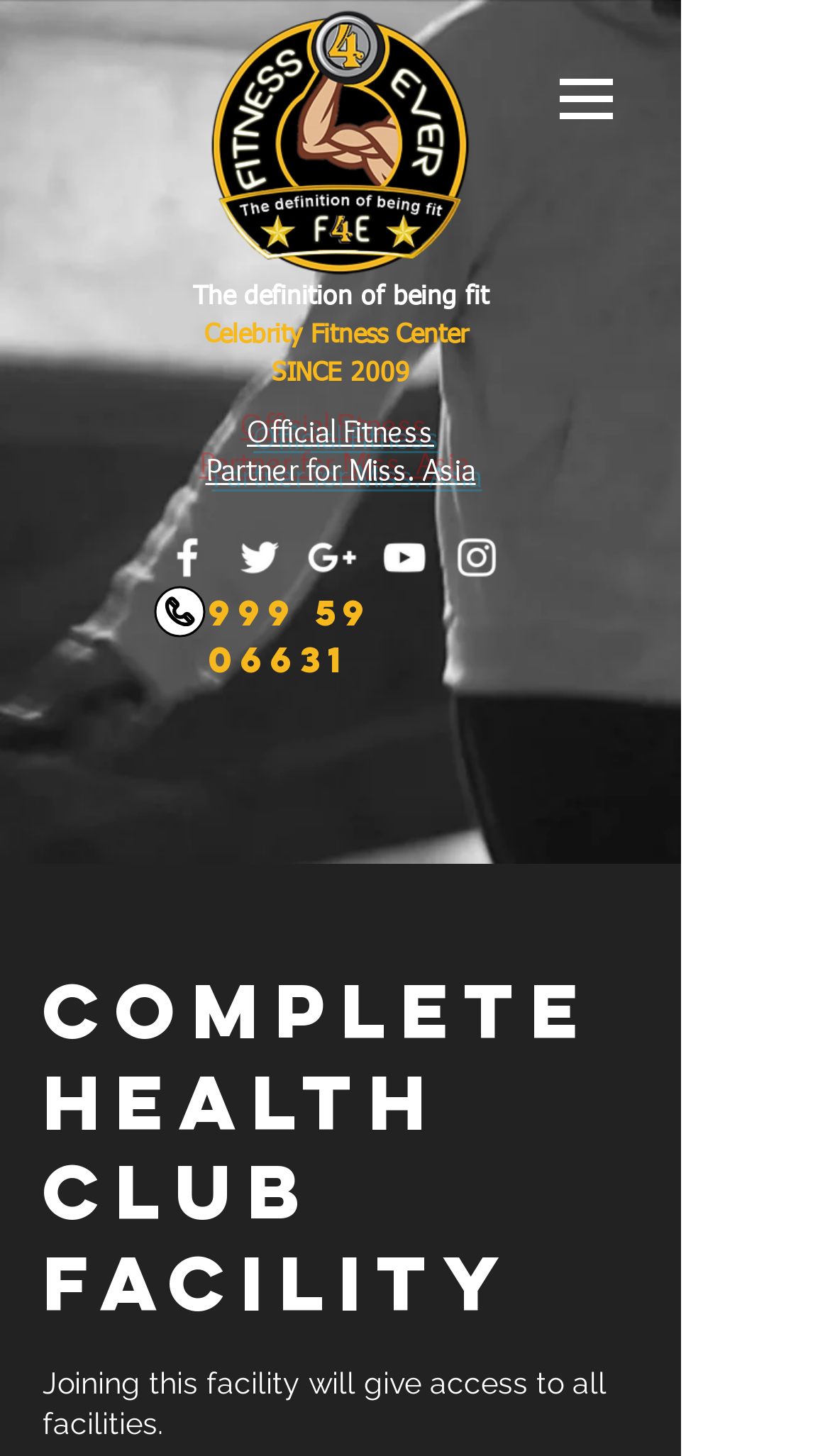Find and provide the bounding box coordinates for the UI element described with: "999 59 06631".

[0.251, 0.405, 0.449, 0.47]